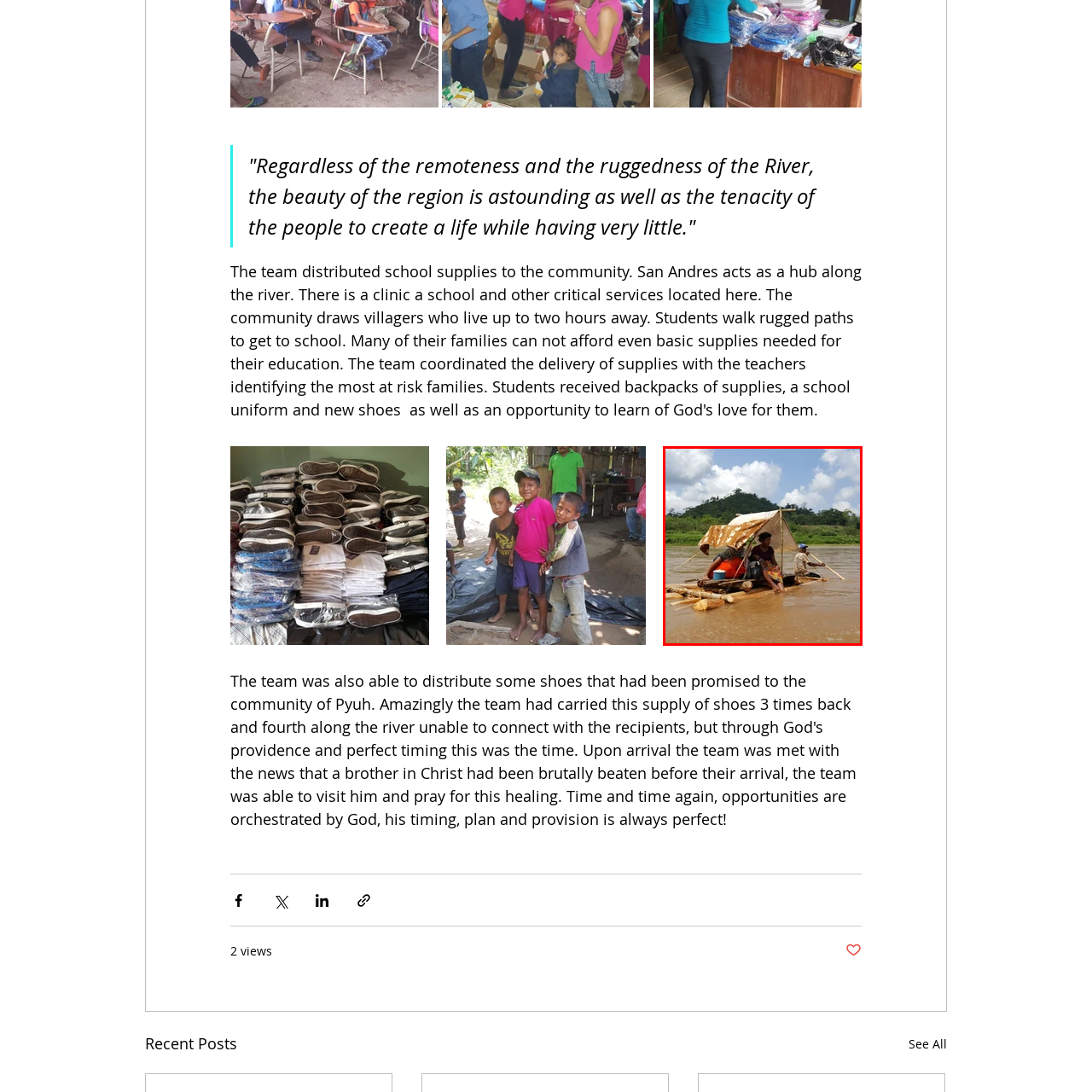What is partially covering the raft?
Examine the area marked by the red bounding box and respond with a one-word or short phrase answer.

A makeshift tarp